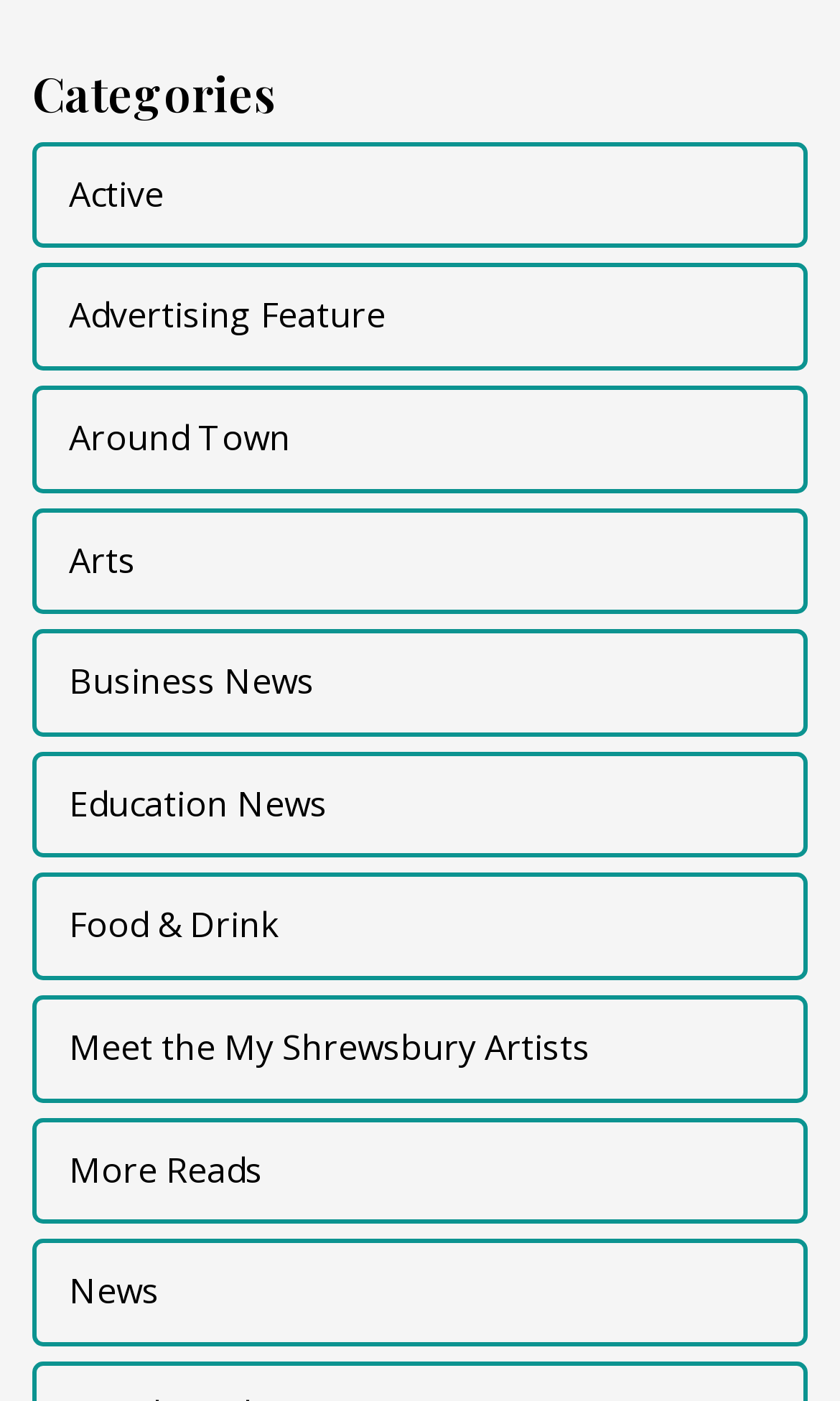Specify the bounding box coordinates of the area to click in order to follow the given instruction: "Explore Around Town news."

[0.038, 0.275, 0.962, 0.352]